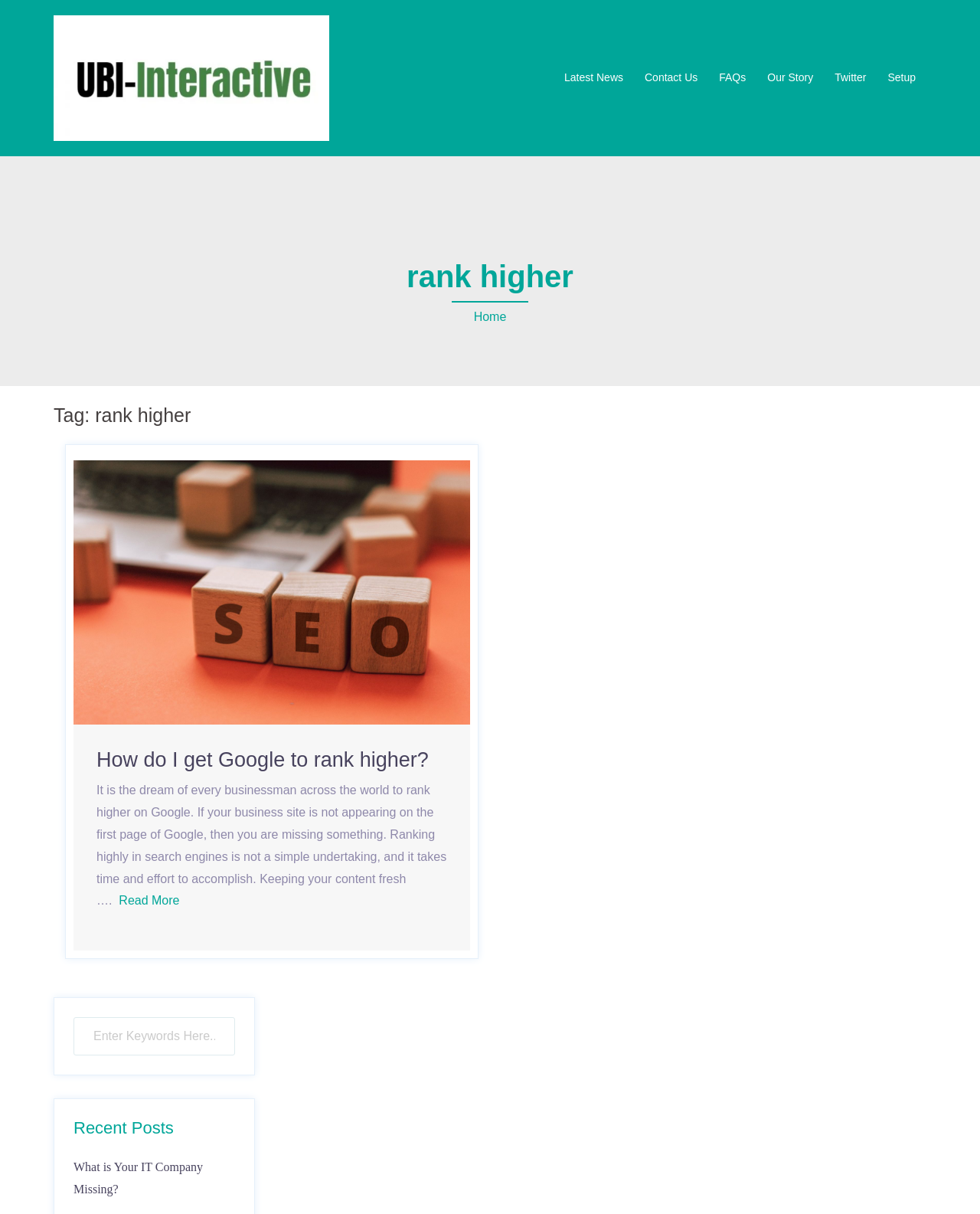Locate the bounding box coordinates of the clickable region necessary to complete the following instruction: "Search for keywords". Provide the coordinates in the format of four float numbers between 0 and 1, i.e., [left, top, right, bottom].

[0.075, 0.838, 0.239, 0.87]